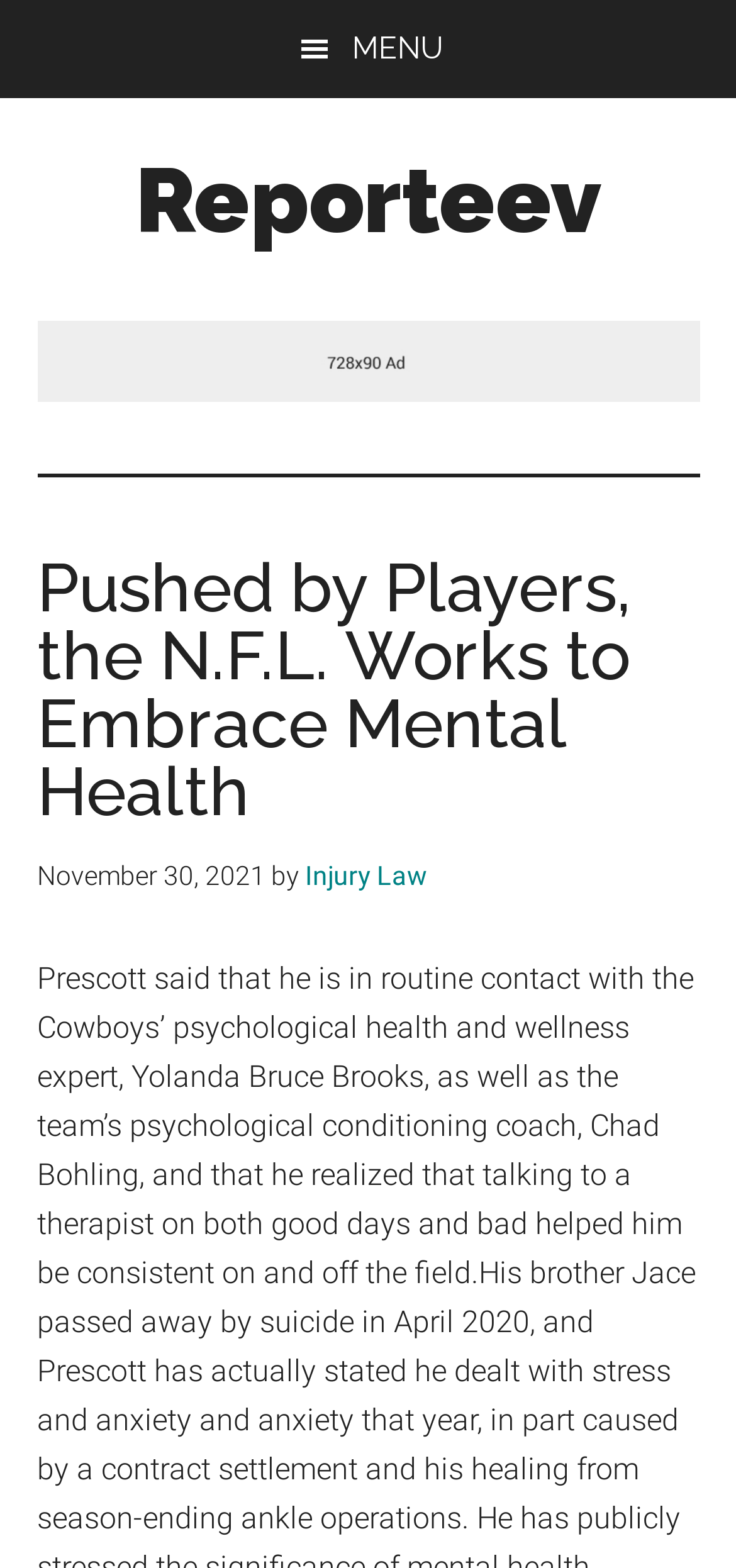Identify and provide the main heading of the webpage.

Pushed by Players, the N.F.L. Works to Embrace Mental Health